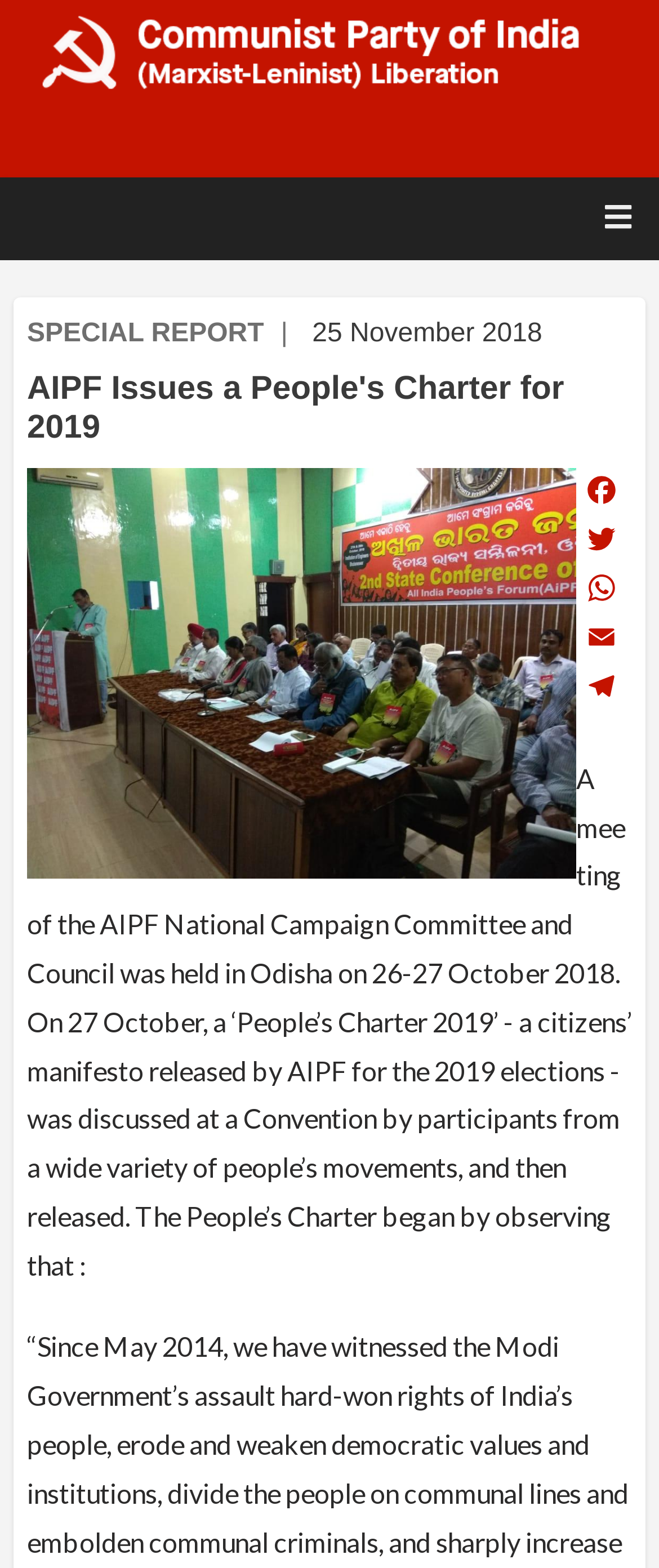What is the location of the AIPF National Campaign Committee and Council meeting?
From the screenshot, provide a brief answer in one word or phrase.

Odisha